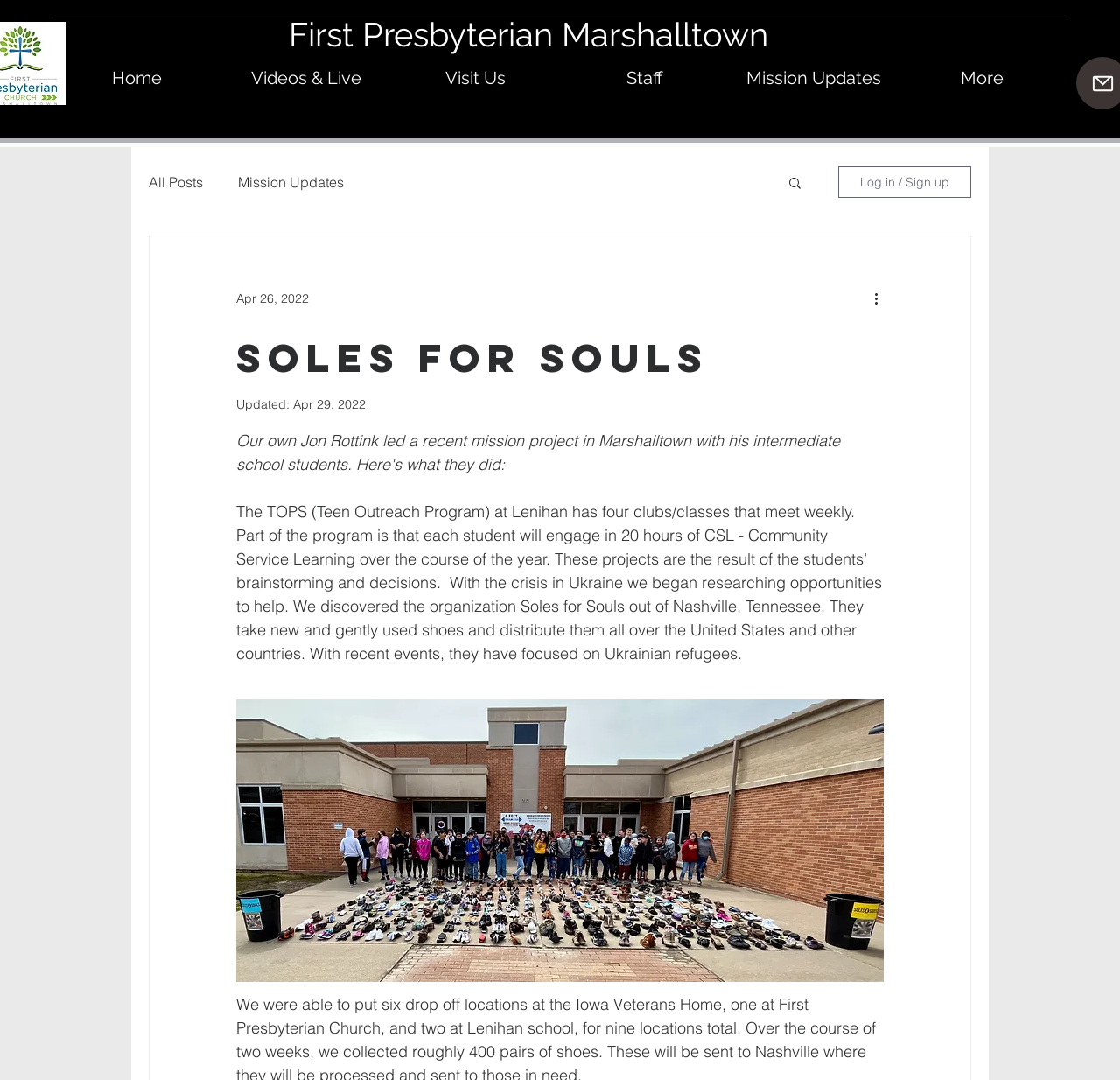How many hours of CSL will each student engage in?
Based on the image, answer the question with a single word or brief phrase.

20